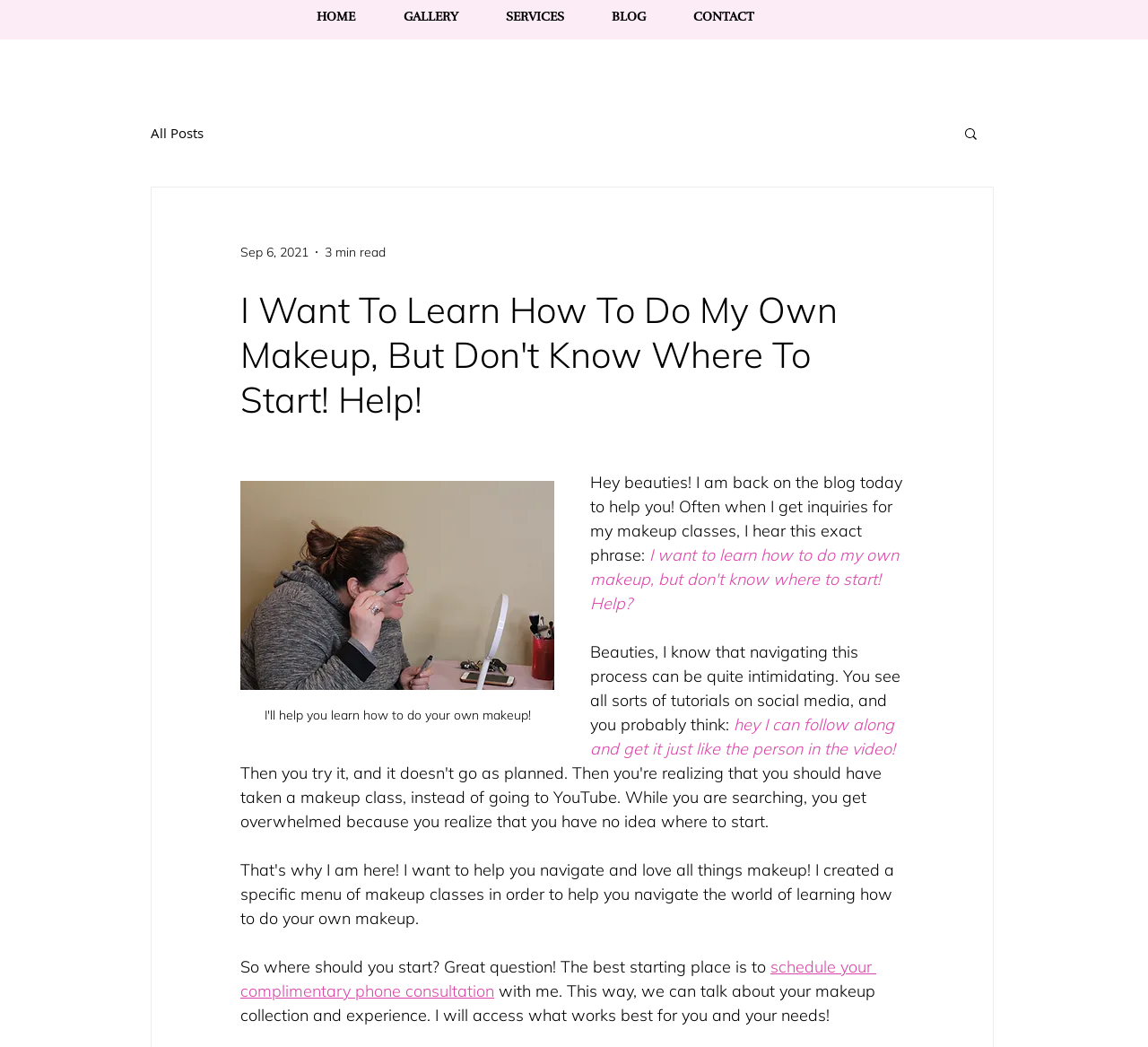Answer the question below with a single word or a brief phrase: 
What is the topic of the blog post?

Learning makeup